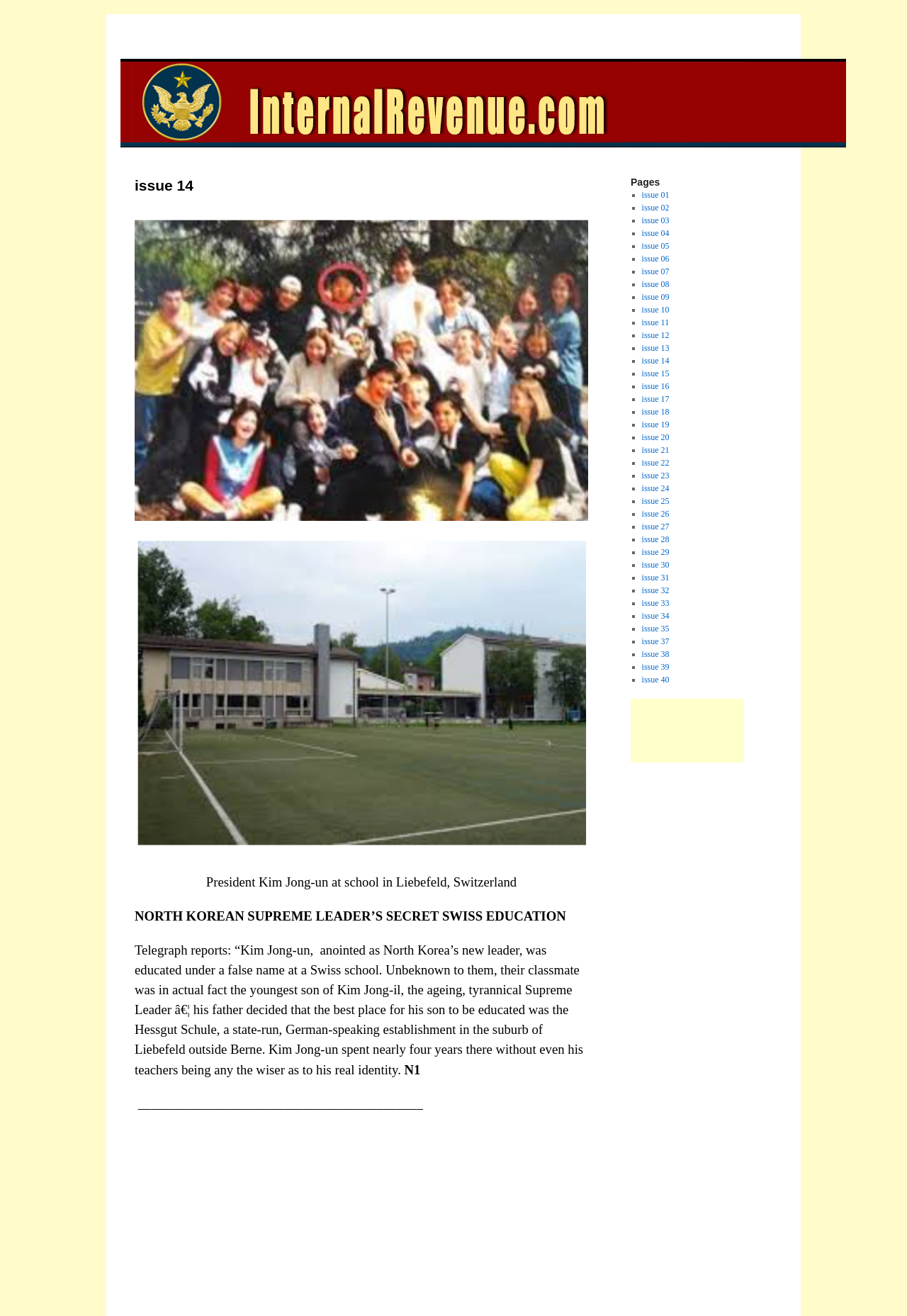Generate a detailed explanation of the webpage's features and information.

The webpage is focused on "issue 14" and has a prominent heading at the top left corner. Below the heading, there are several subheadings that appear to be related to an article about North Korean Supreme Leader Kim Jong-un's secret education in Switzerland. The subheadings include "President Kim Jong-un at school in Liebefeld, Switzerland", "NORTH KOREAN SUPREME LEADER’S SECRET SWISS EDUCATION", and a longer paragraph summarizing the article.

To the right of the main content, there is a complementary section with a heading "Pages" at the top. Below the heading, there is a list of links to different issues, ranging from "issue 01" to "issue 34", each preceded by a list marker "■". The list of links takes up most of the right-hand side of the page.

At the very top of the page, there is a link to "Skip to content", which is likely a navigation aid for accessibility purposes.